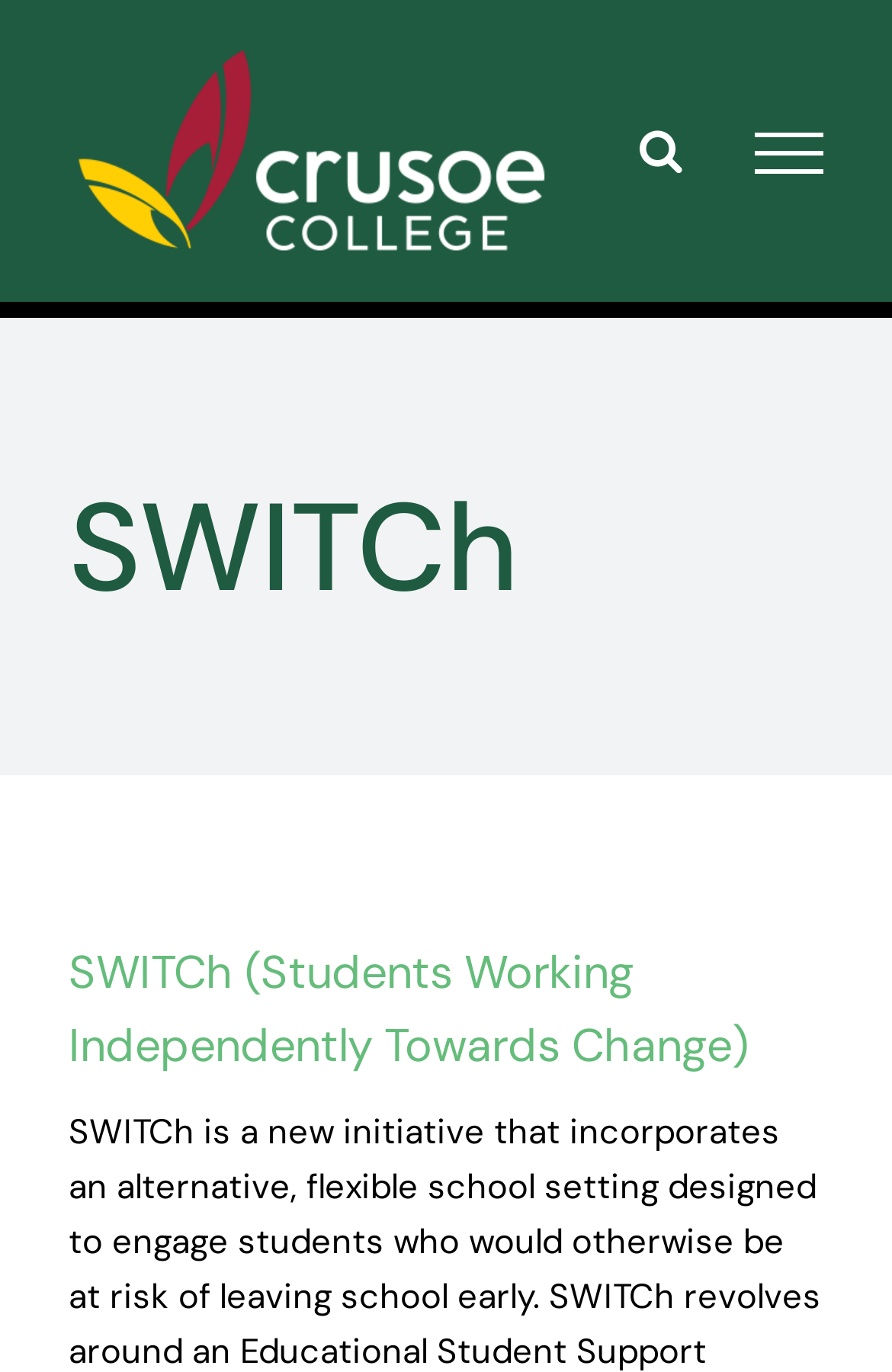Identify the bounding box for the UI element described as: "aria-label="Toggle Search"". The coordinates should be four float numbers between 0 and 1, i.e., [left, top, right, bottom].

[0.717, 0.093, 0.765, 0.127]